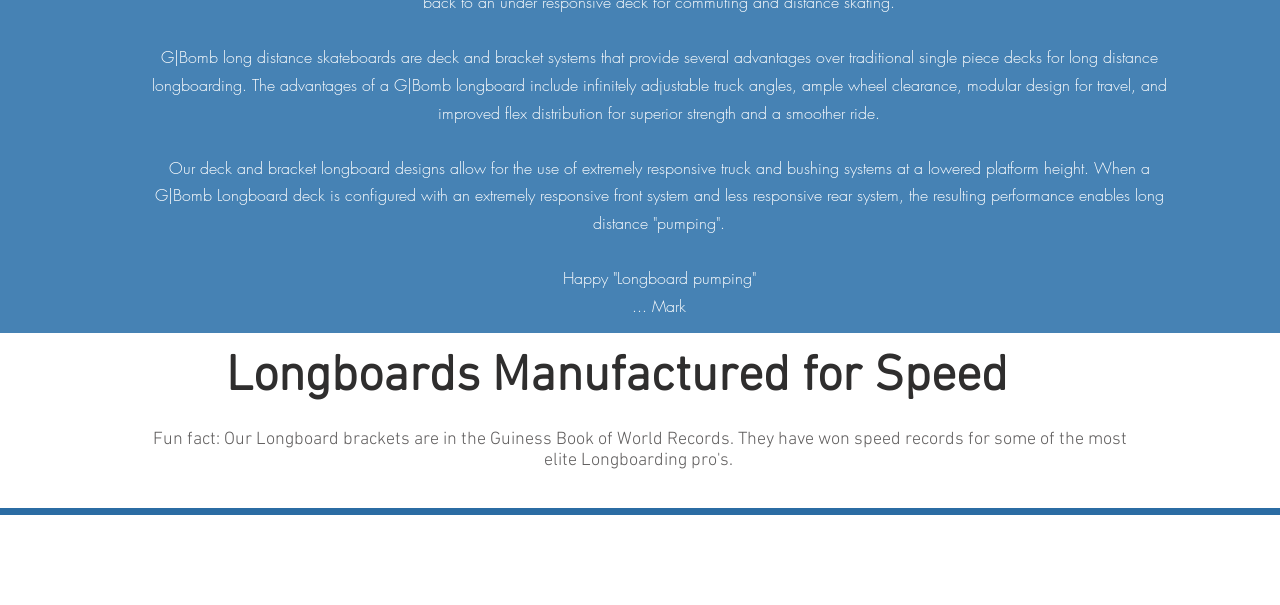Identify the bounding box coordinates of the region I need to click to complete this instruction: "Visit Facebook page".

[0.864, 0.882, 0.884, 0.923]